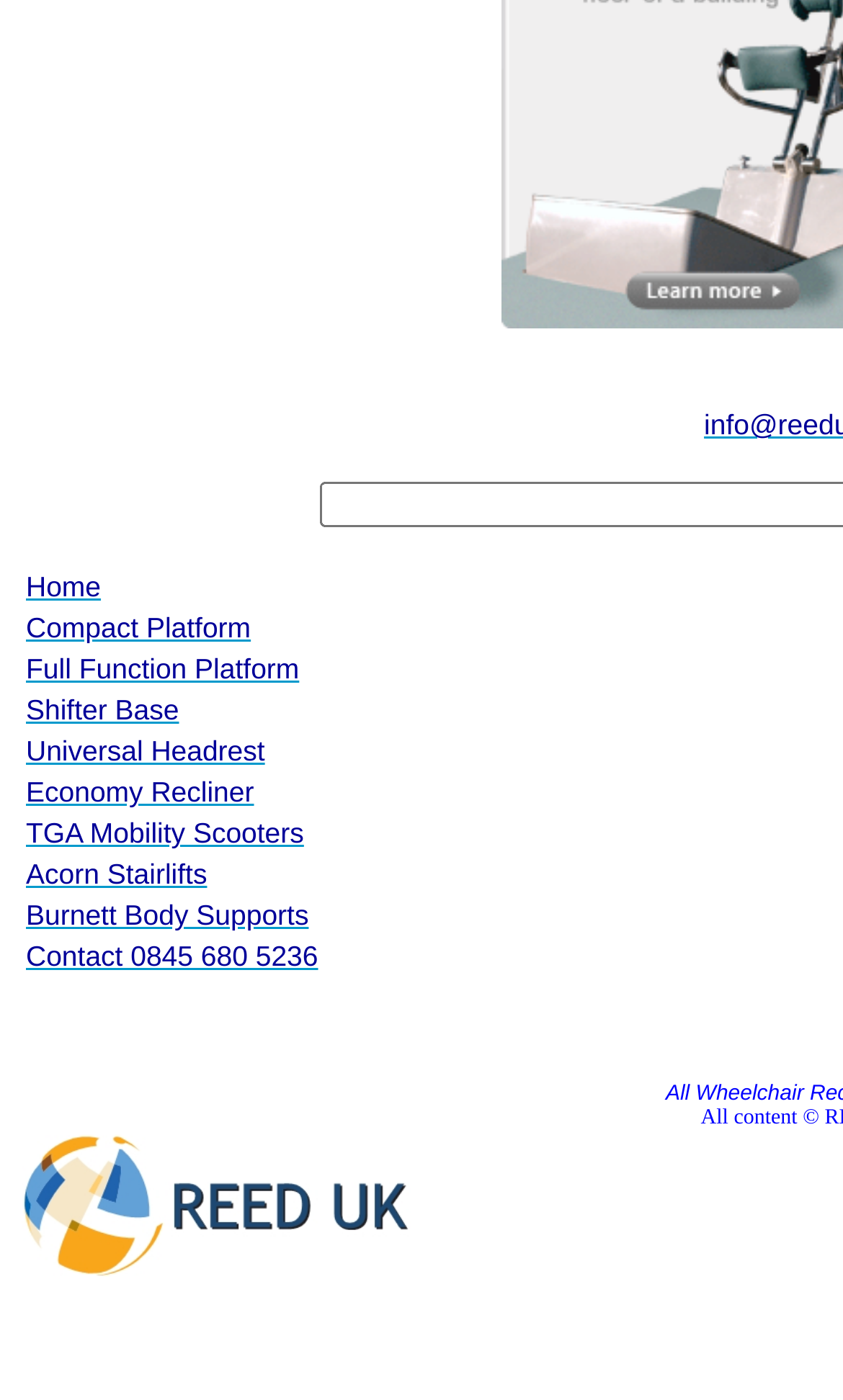Mark the bounding box of the element that matches the following description: "TGA Mobility Scooters".

[0.031, 0.584, 0.361, 0.607]